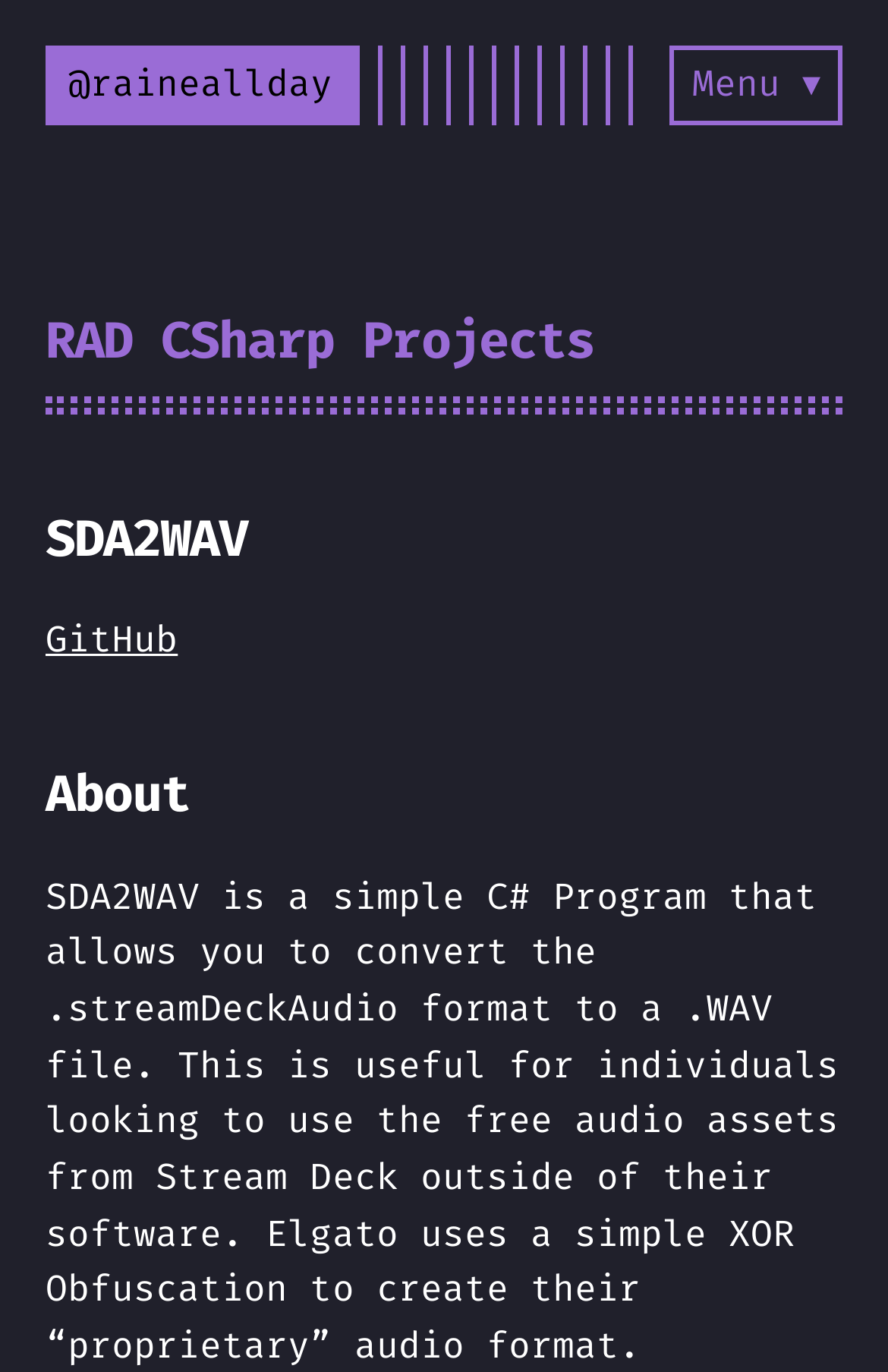Give a full account of the webpage's elements and their arrangement.

The webpage appears to be a project page for a C# program called SDA2WAV. At the top left, there is a link to the author's profile, '@raineallday'. Next to it, there is a menu dropdown labeled 'Menu ▾'. 

Below the menu, there is a heading that reads 'RAD CSharp Projects', which spans almost the entire width of the page. Underneath this heading, there are three subheadings: 'RAD CSharp Projects' (which is a link), 'SDA2WAV', and 'About'. 

The 'About' section contains a paragraph of text that describes the SDA2WAV program. The text explains that SDA2WAV is a simple C# program that converts .streamDeckAudio files to .WAV files, which is useful for individuals who want to use free audio assets from Stream Deck outside of their software. The text also mentions that Elgato uses a simple XOR Obfuscation to create their proprietary audio format.

On the same line as the 'SDA2WAV' heading, there is a link to GitHub.